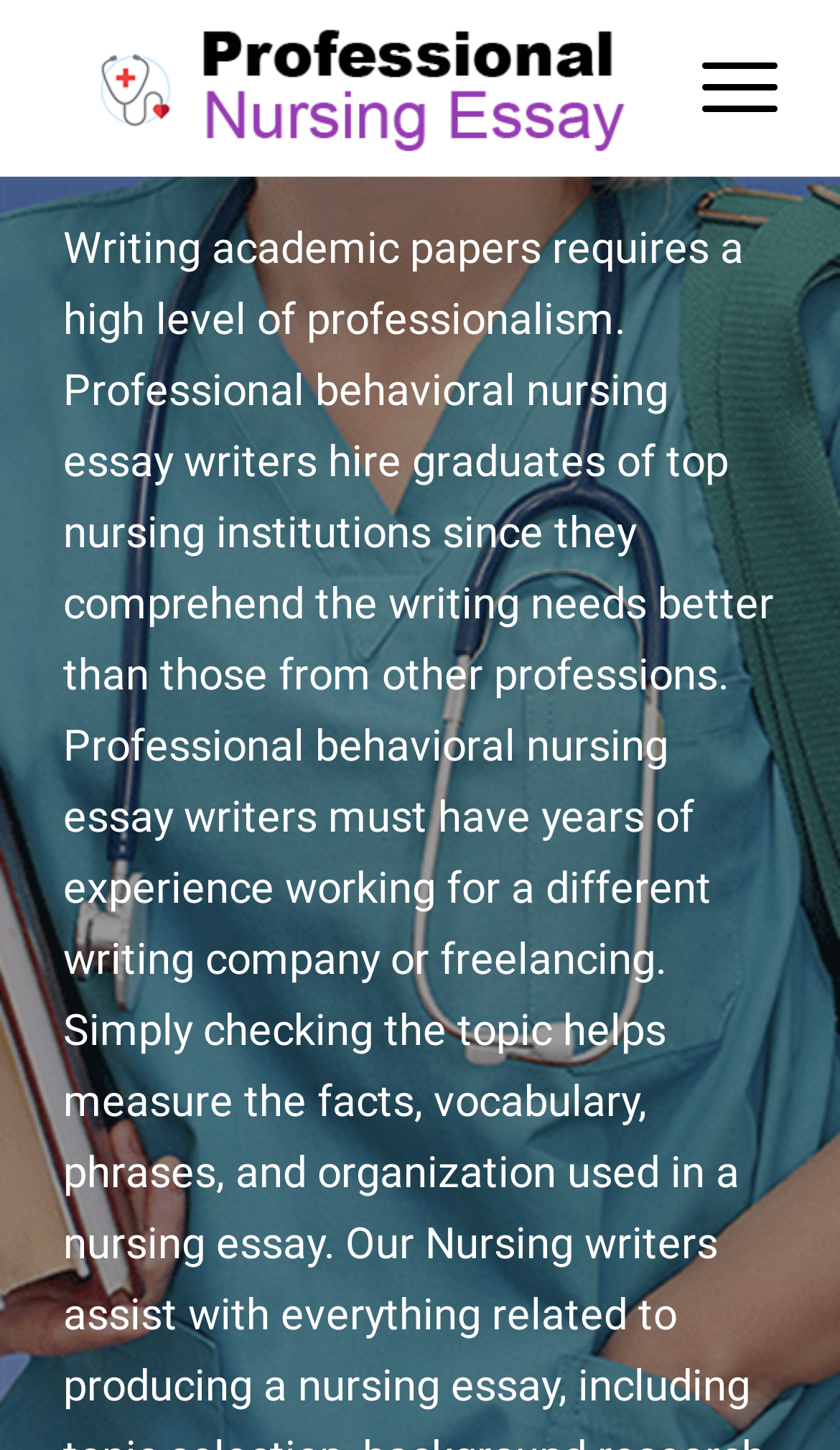Give the bounding box coordinates for this UI element: "Menu Menu". The coordinates should be four float numbers between 0 and 1, arranged as [left, top, right, bottom].

[0.784, 0.001, 0.925, 0.12]